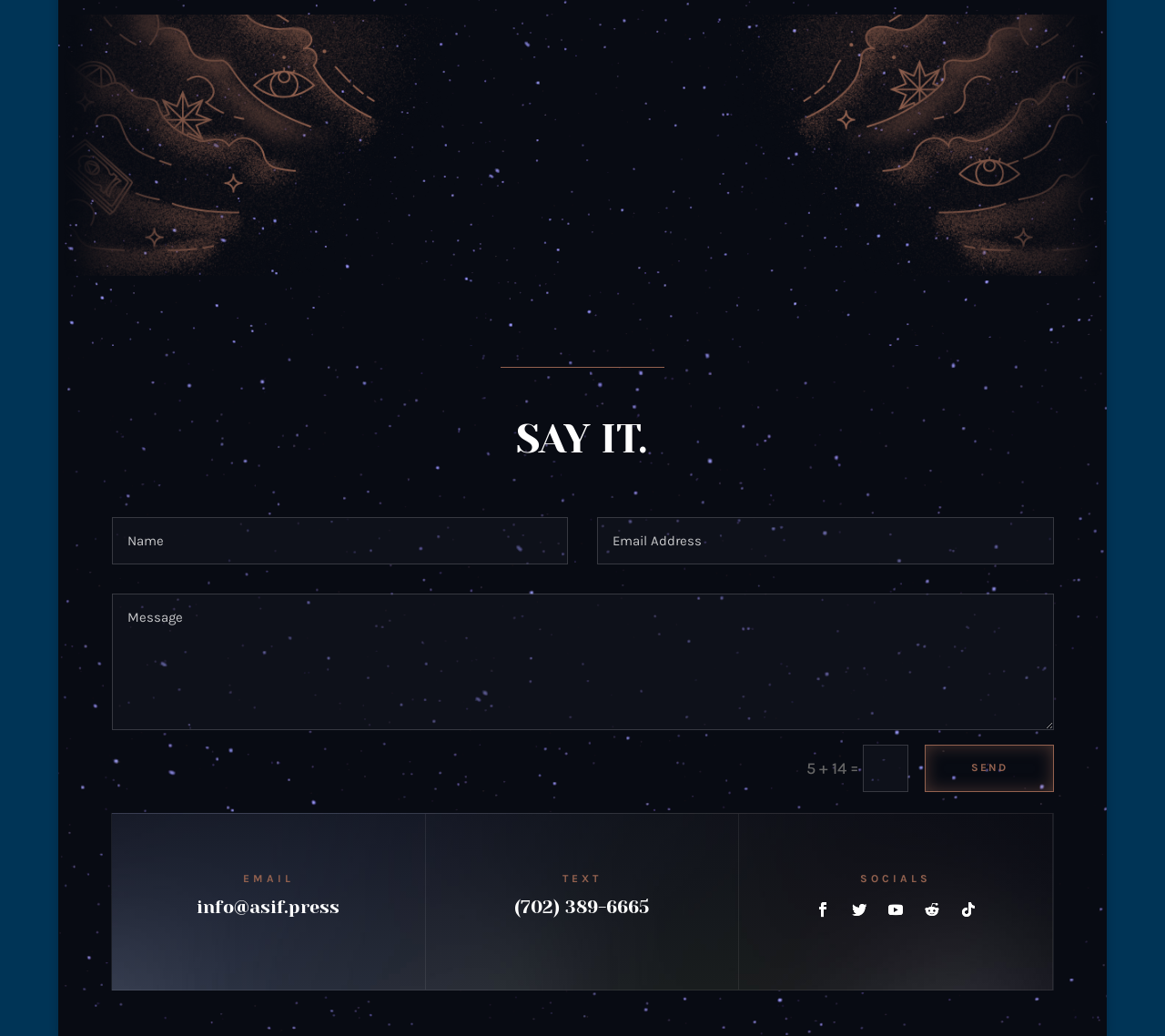Could you provide the bounding box coordinates for the portion of the screen to click to complete this instruction: "Click TEXT"?

[0.381, 0.841, 0.618, 0.864]